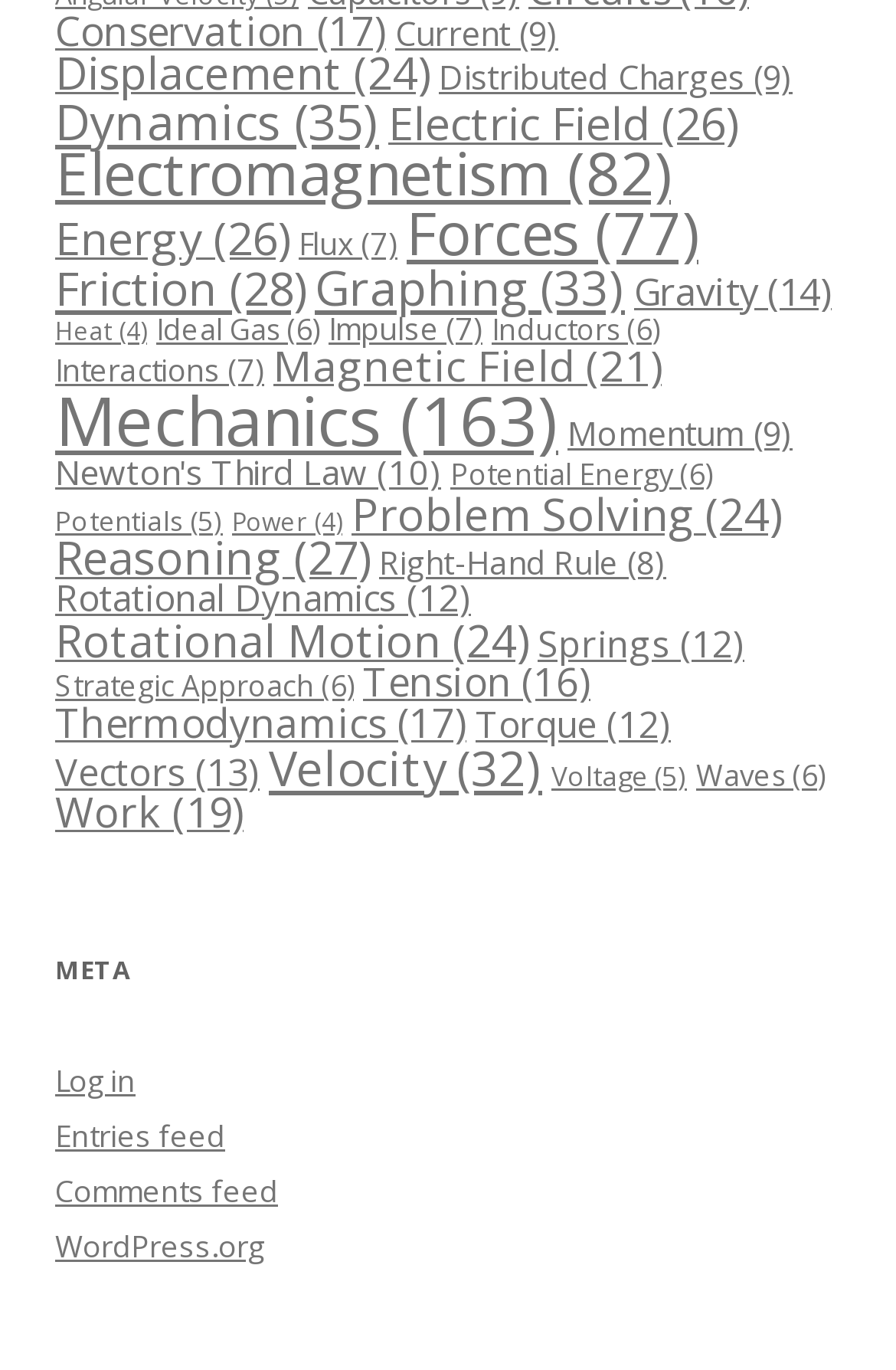Pinpoint the bounding box coordinates of the clickable element needed to complete the instruction: "Study Velocity". The coordinates should be provided as four float numbers between 0 and 1: [left, top, right, bottom].

[0.3, 0.536, 0.605, 0.583]